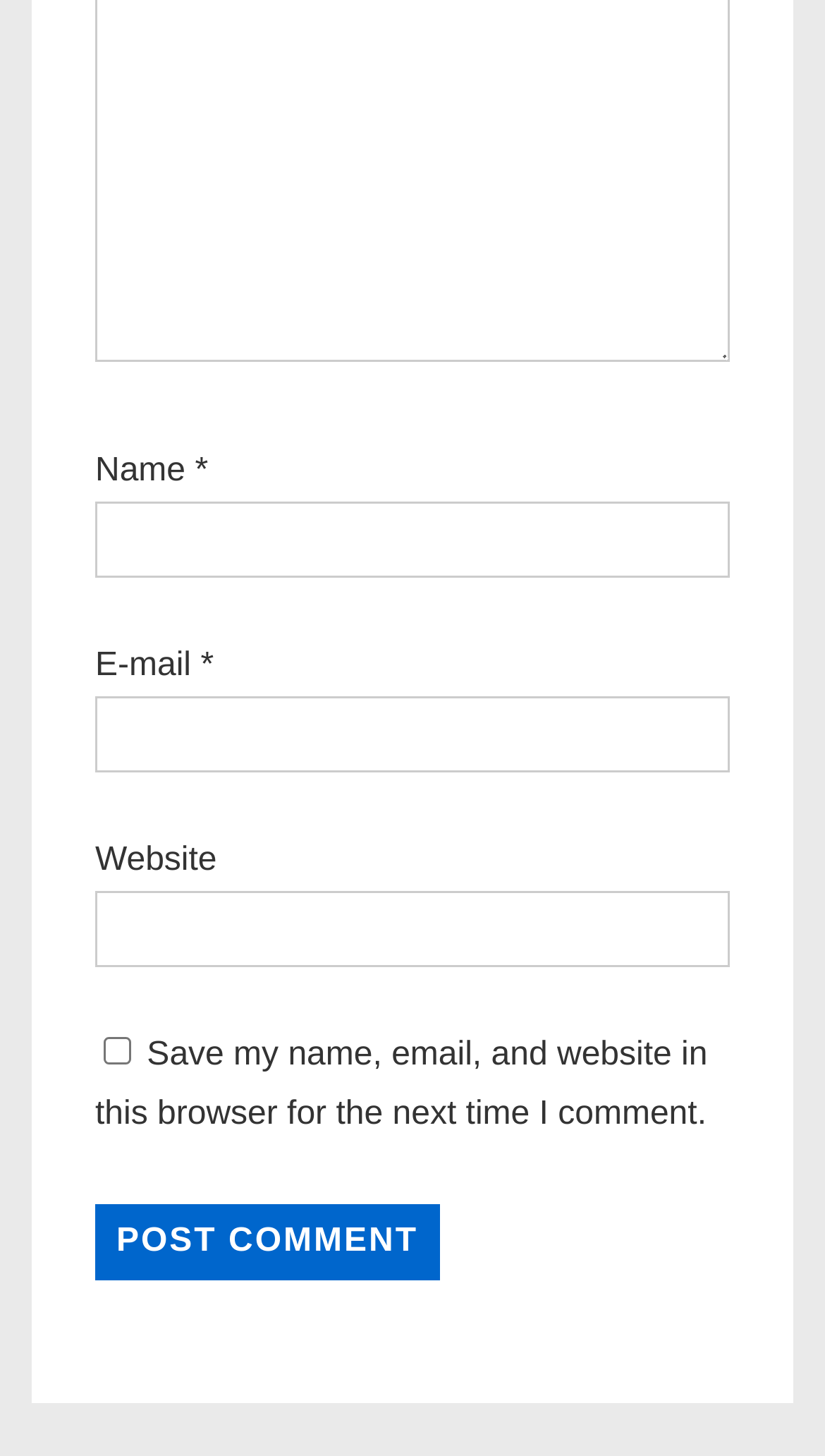Given the element description parent_node: Name * name="author", identify the bounding box coordinates for the UI element on the webpage screenshot. The format should be (top-left x, top-left y, bottom-right x, bottom-right y), with values between 0 and 1.

[0.115, 0.344, 0.885, 0.397]